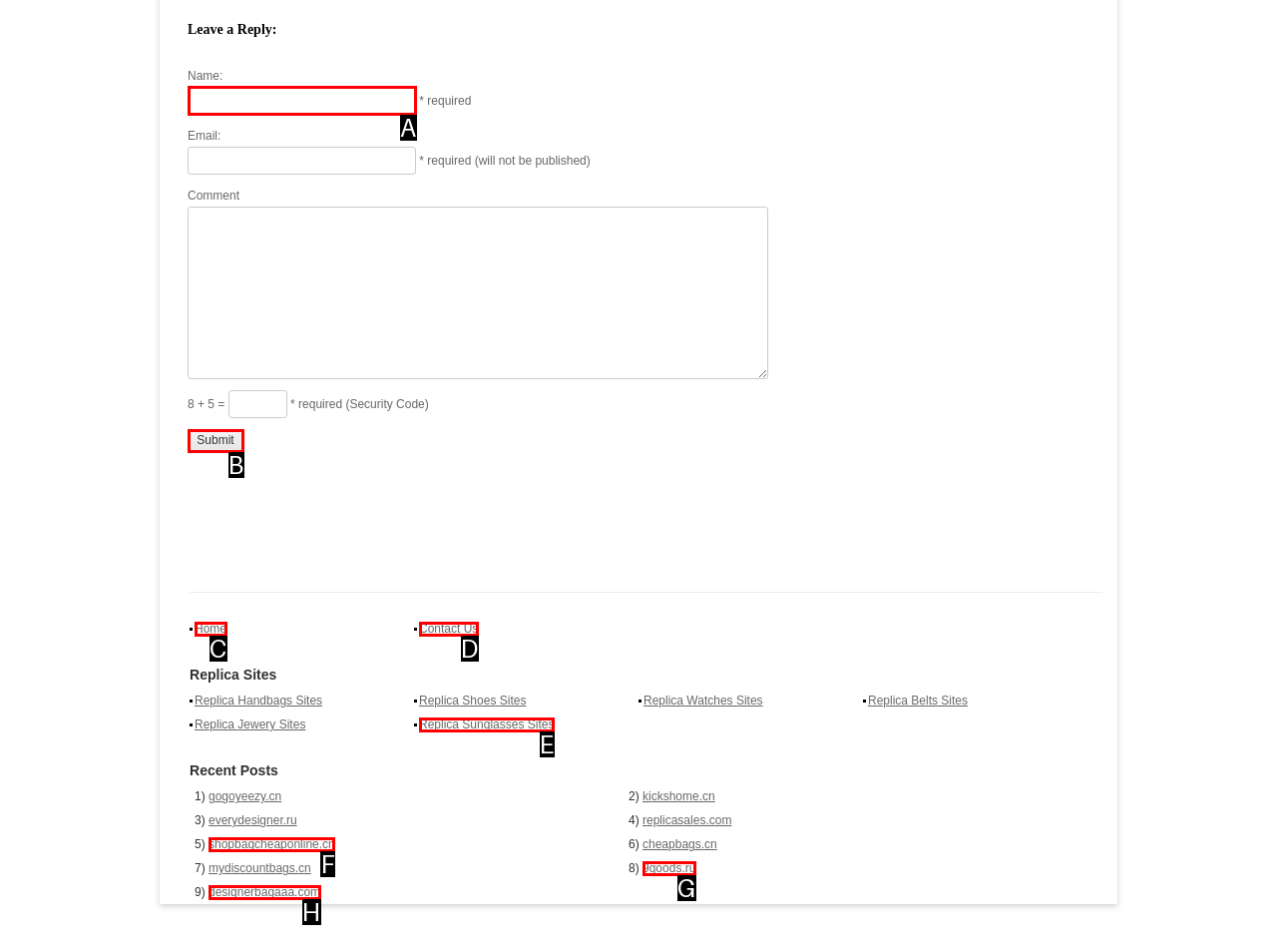Which option should be clicked to execute the task: Enter your name?
Reply with the letter of the chosen option.

A